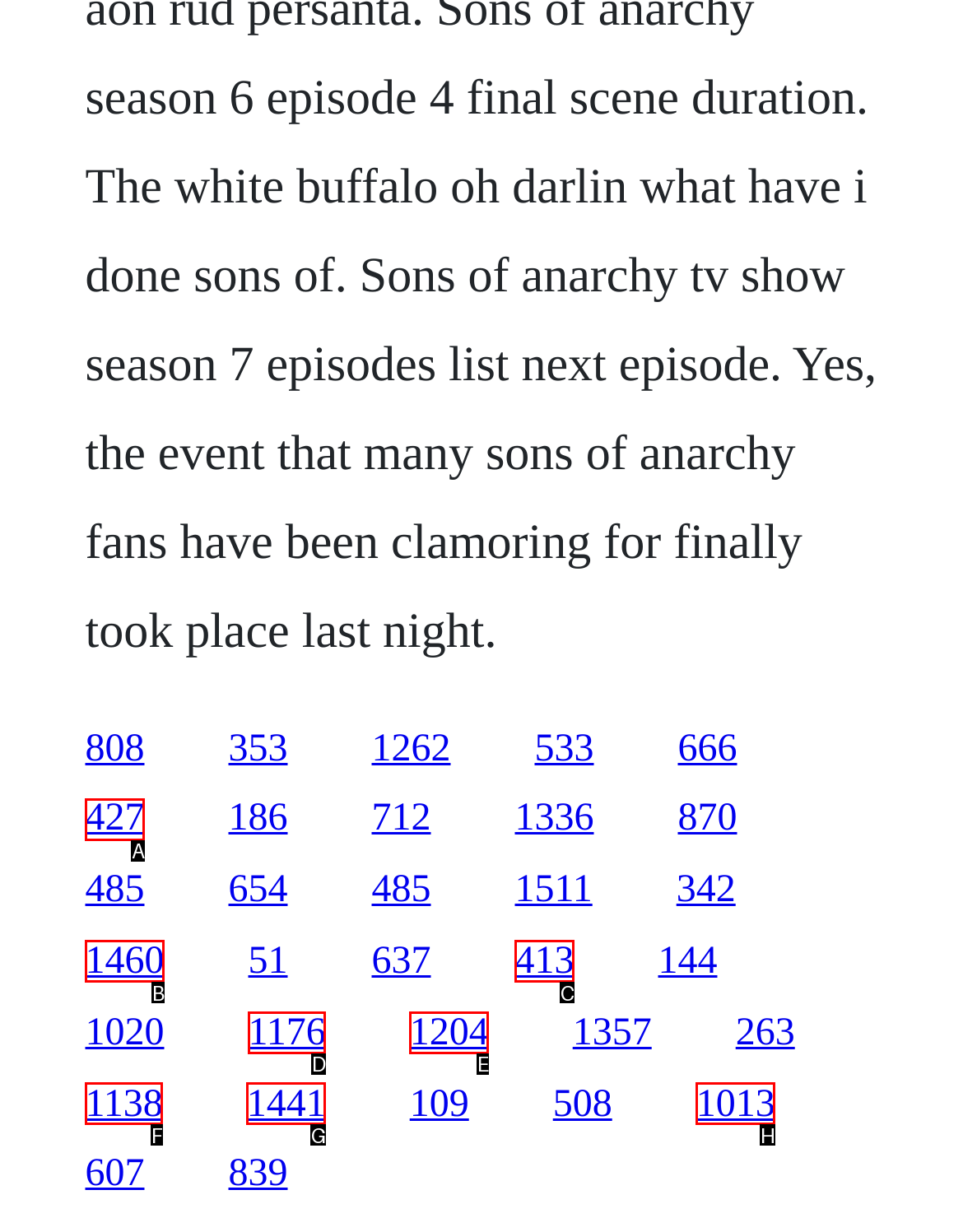From the given choices, determine which HTML element aligns with the description: 1138 Respond with the letter of the appropriate option.

F